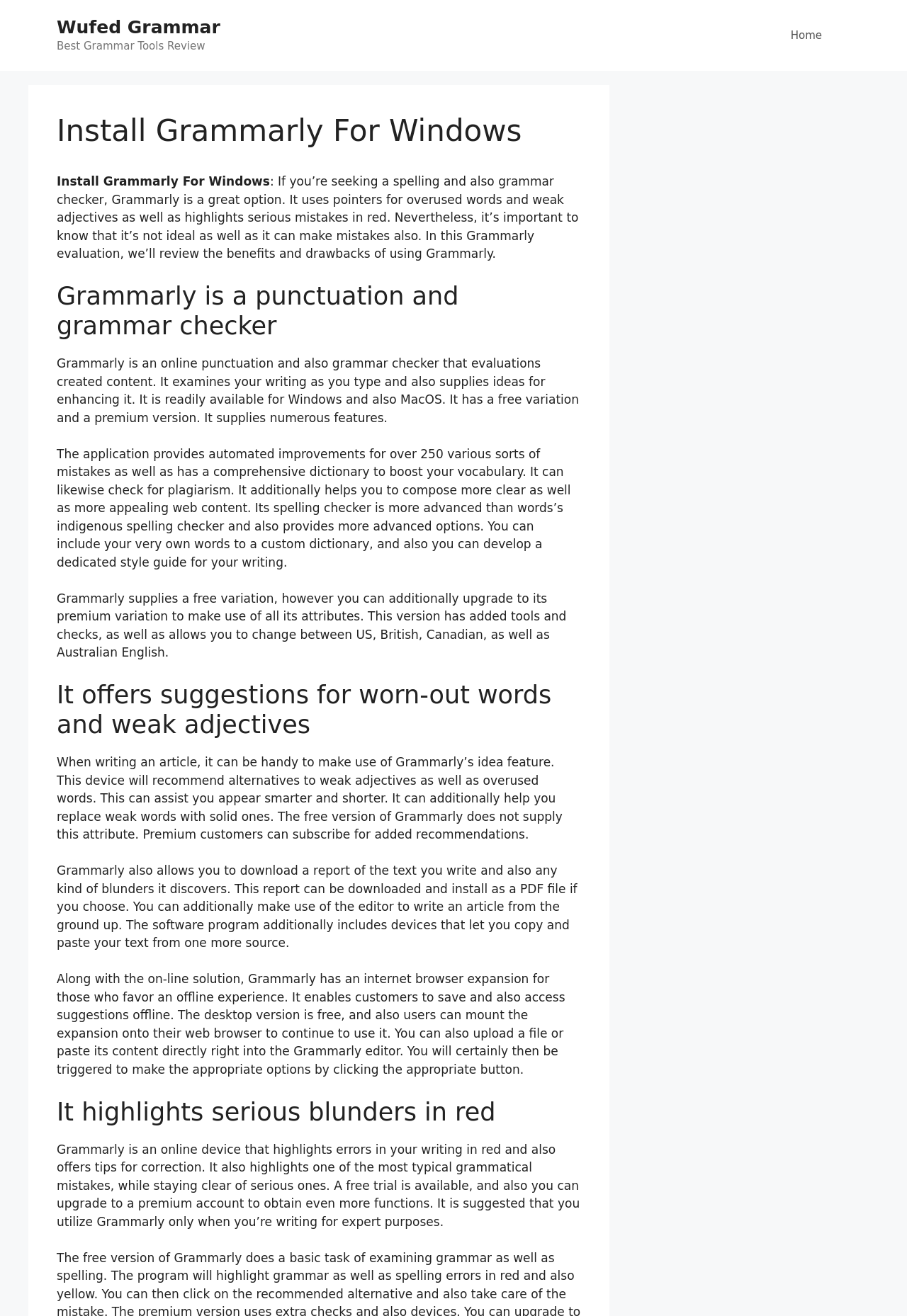What is the purpose of Grammarly's suggestion feature?
Use the screenshot to answer the question with a single word or phrase.

To suggest alternatives to weak adjectives and overused words